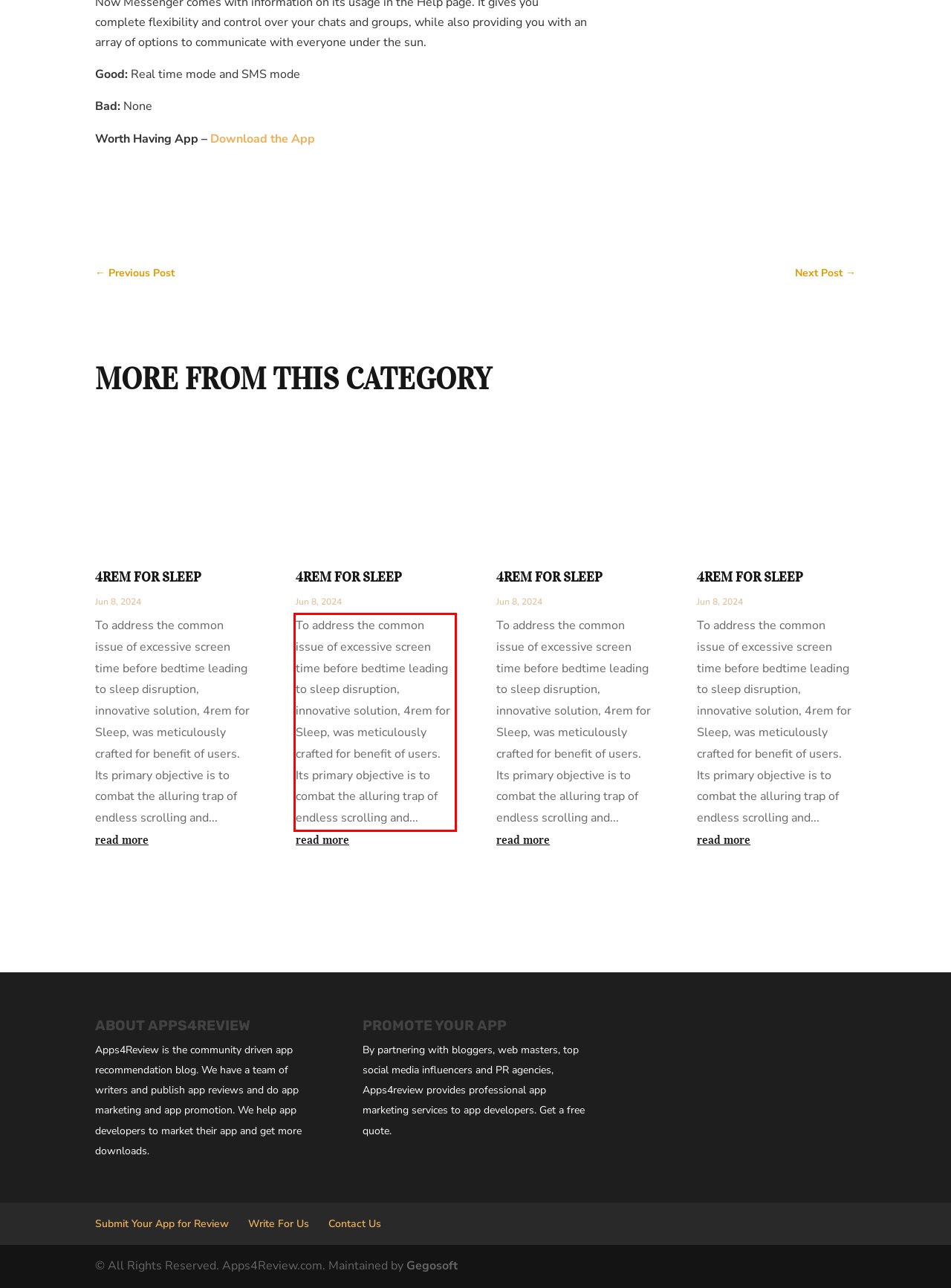You have a webpage screenshot with a red rectangle surrounding a UI element. Extract the text content from within this red bounding box.

To address the common issue of excessive screen time before bedtime leading to sleep disruption, innovative solution, 4rem for Sleep, was meticulously crafted for benefit of users. Its primary objective is to combat the alluring trap of endless scrolling and...